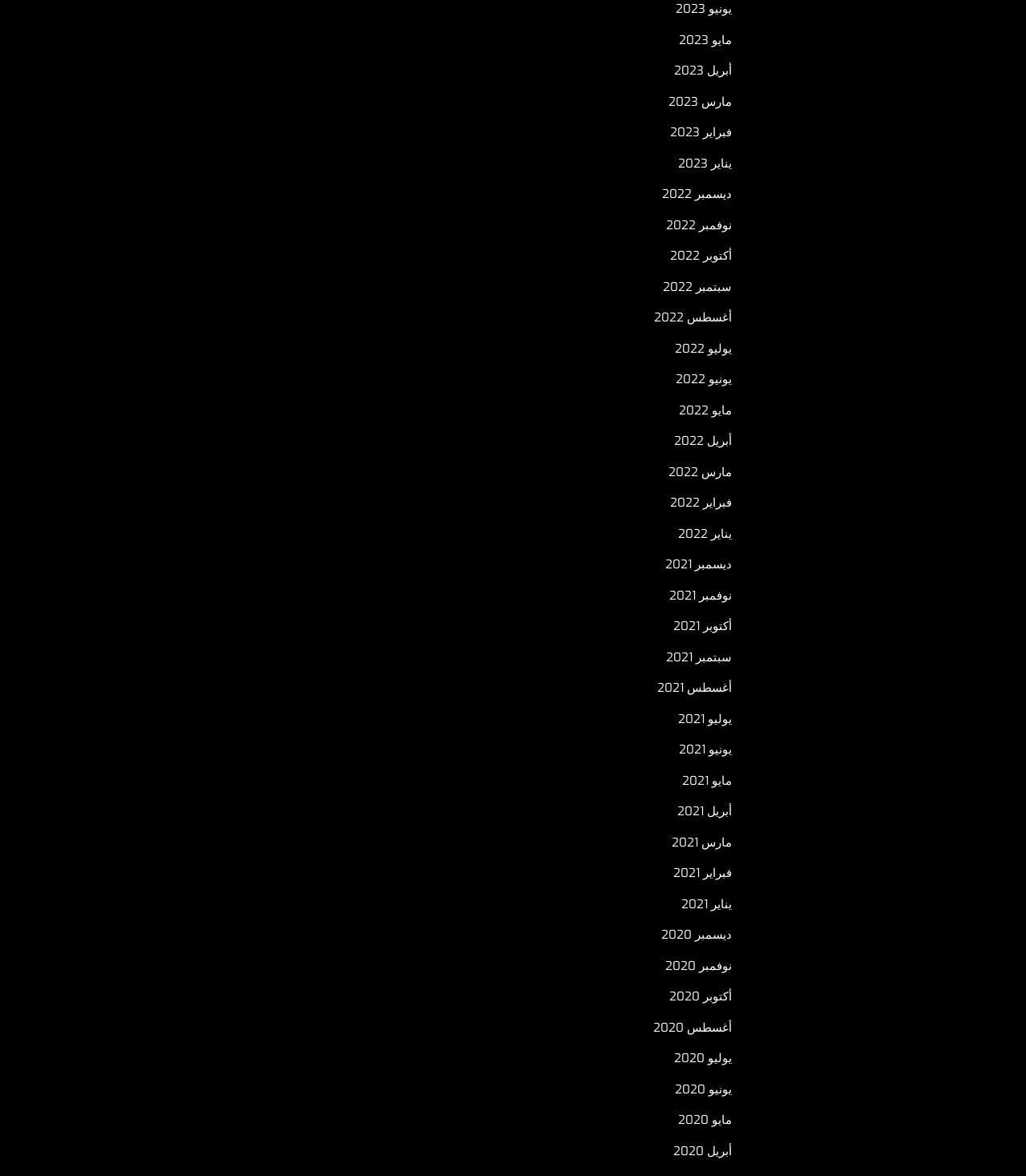Please give a succinct answer to the question in one word or phrase:
Are the months listed in chronological order?

Yes